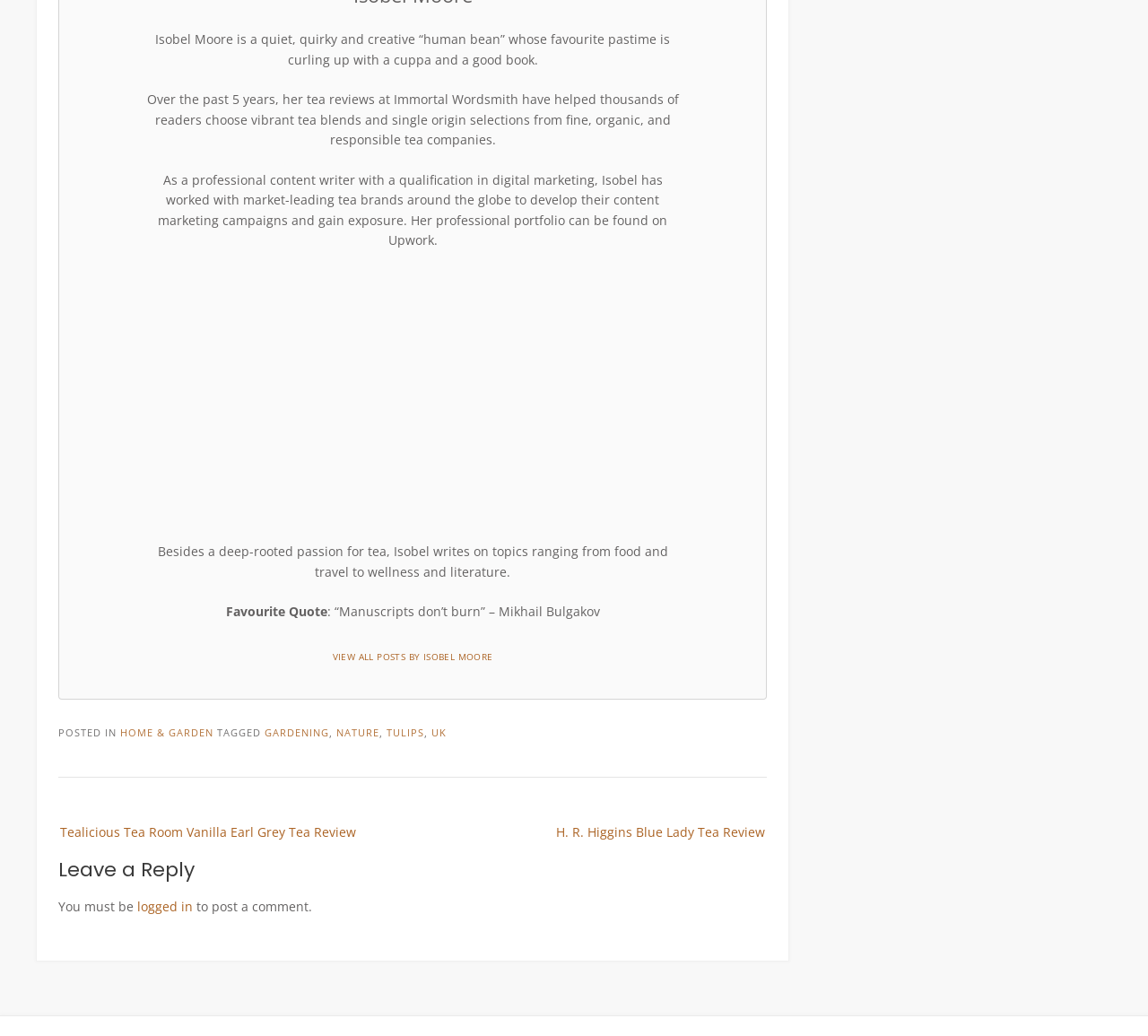Please specify the bounding box coordinates of the region to click in order to perform the following instruction: "Leave a reply".

[0.051, 0.602, 0.668, 0.622]